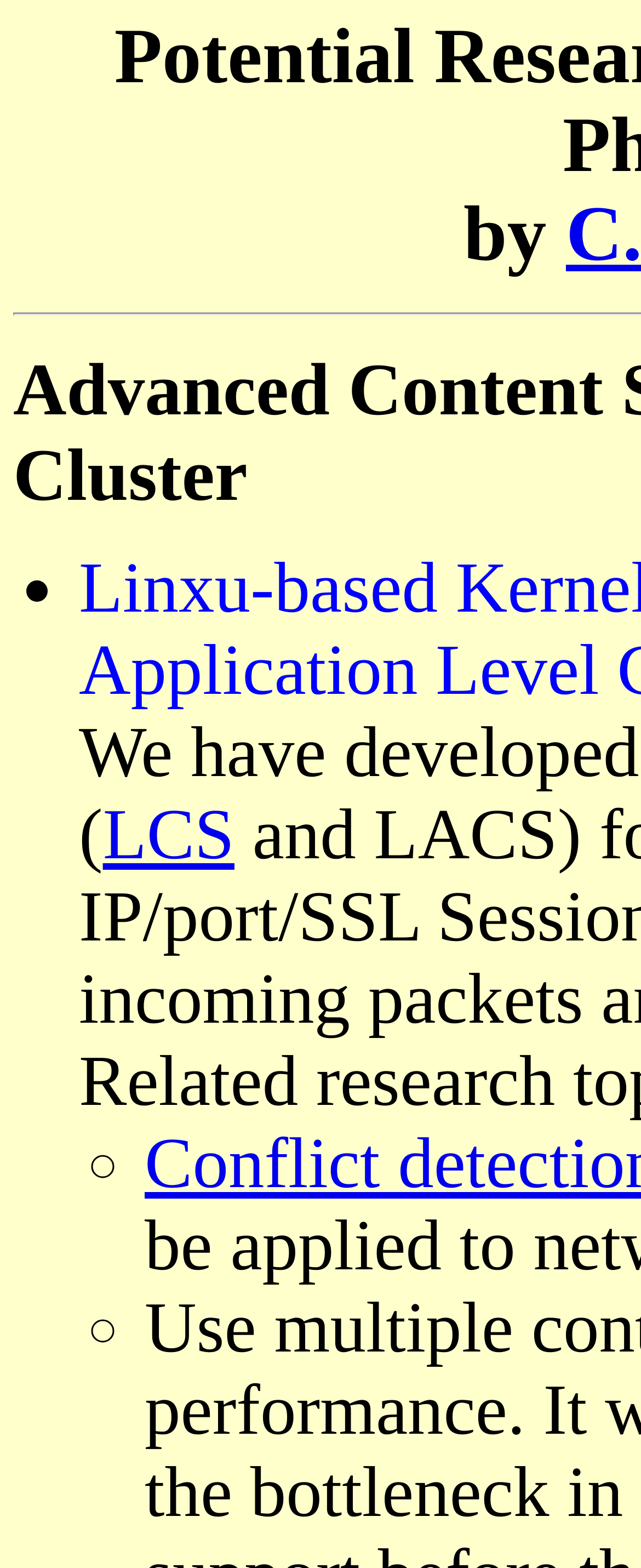Determine the bounding box coordinates for the UI element with the following description: "LCS". The coordinates should be four float numbers between 0 and 1, represented as [left, top, right, bottom].

[0.16, 0.508, 0.366, 0.558]